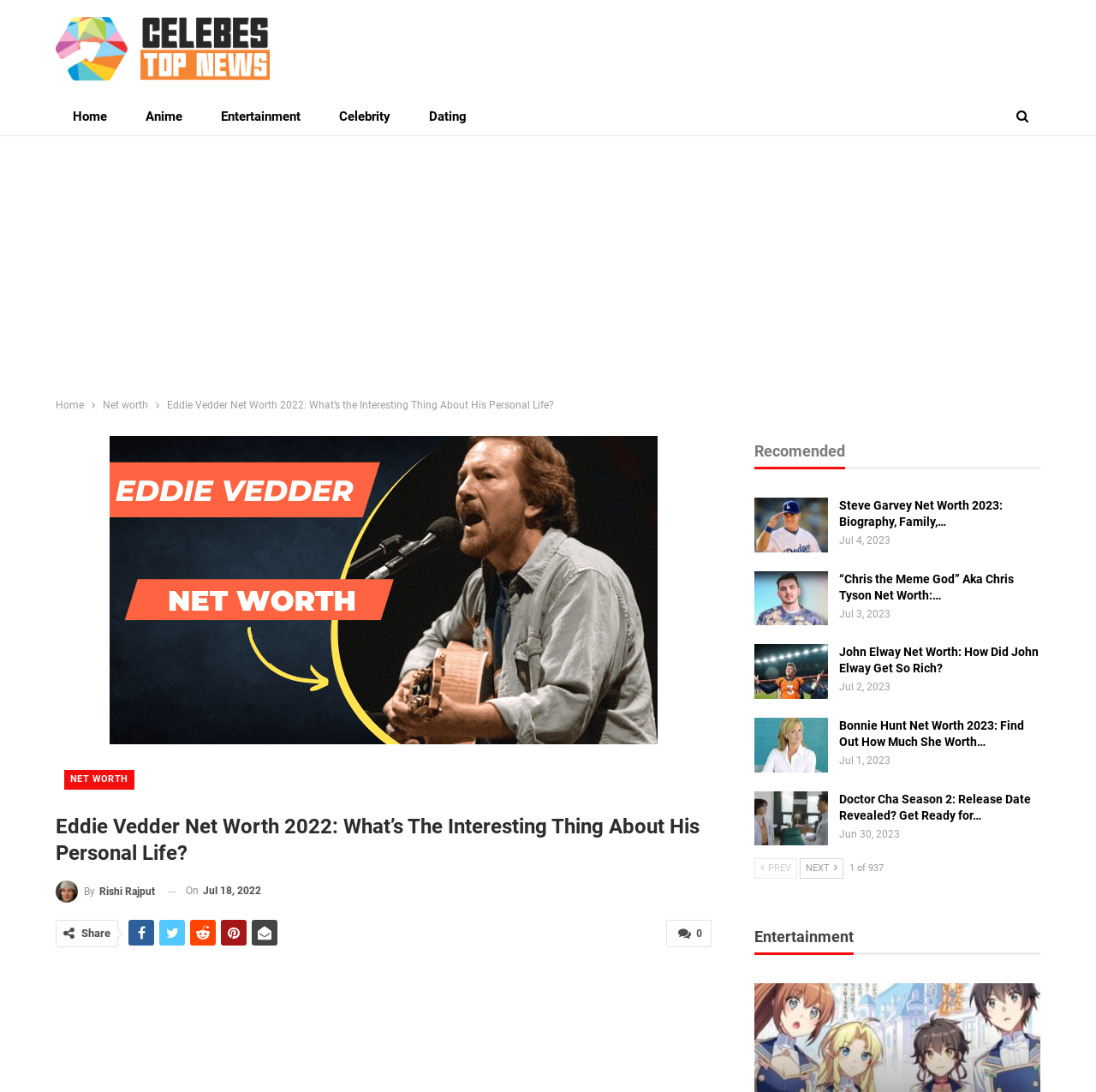Determine the bounding box coordinates of the clickable region to follow the instruction: "Share the article on social media".

[0.074, 0.849, 0.101, 0.86]